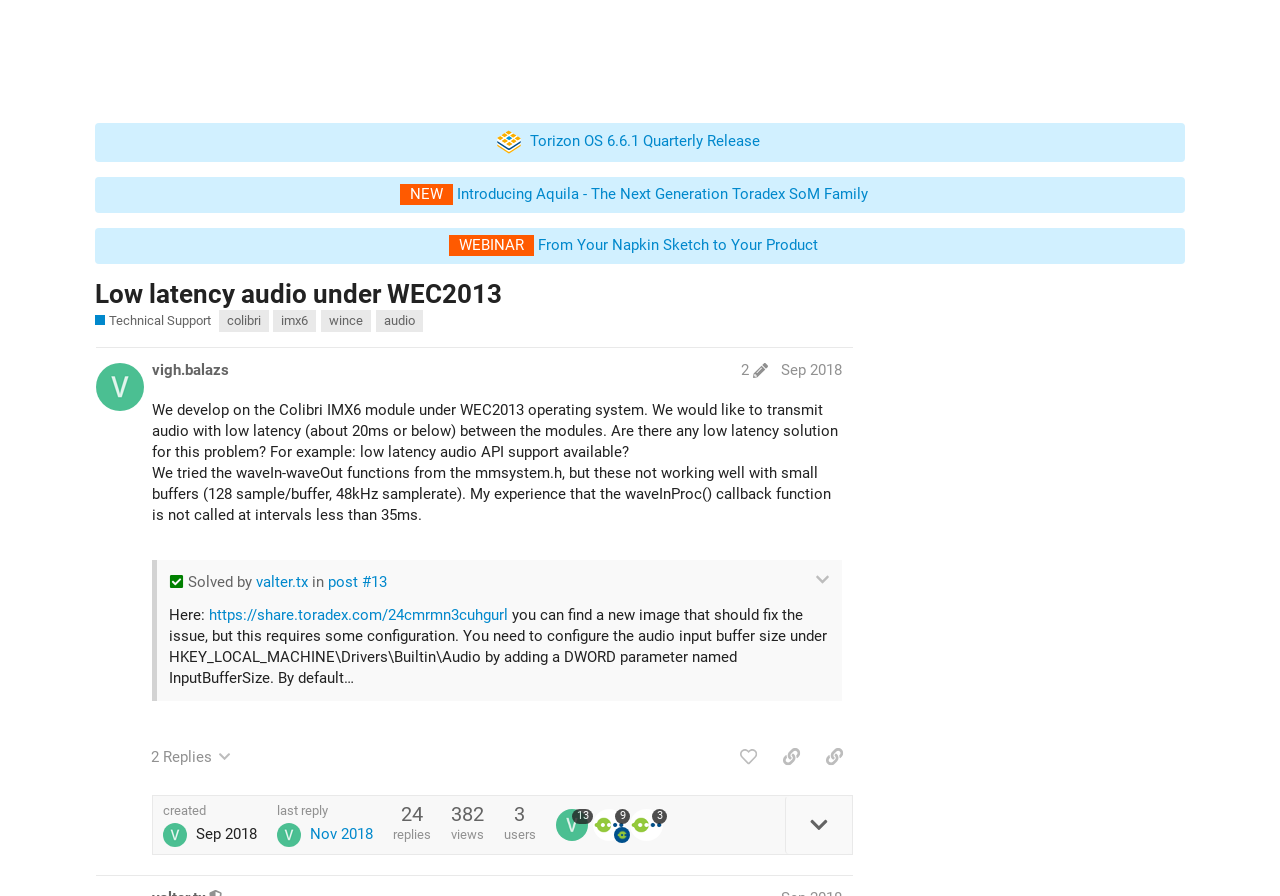Using the format (top-left x, top-left y, bottom-right x, bottom-right y), provide the bounding box coordinates for the described UI element. All values should be floating point numbers between 0 and 1: ​

[0.892, 0.032, 0.926, 0.08]